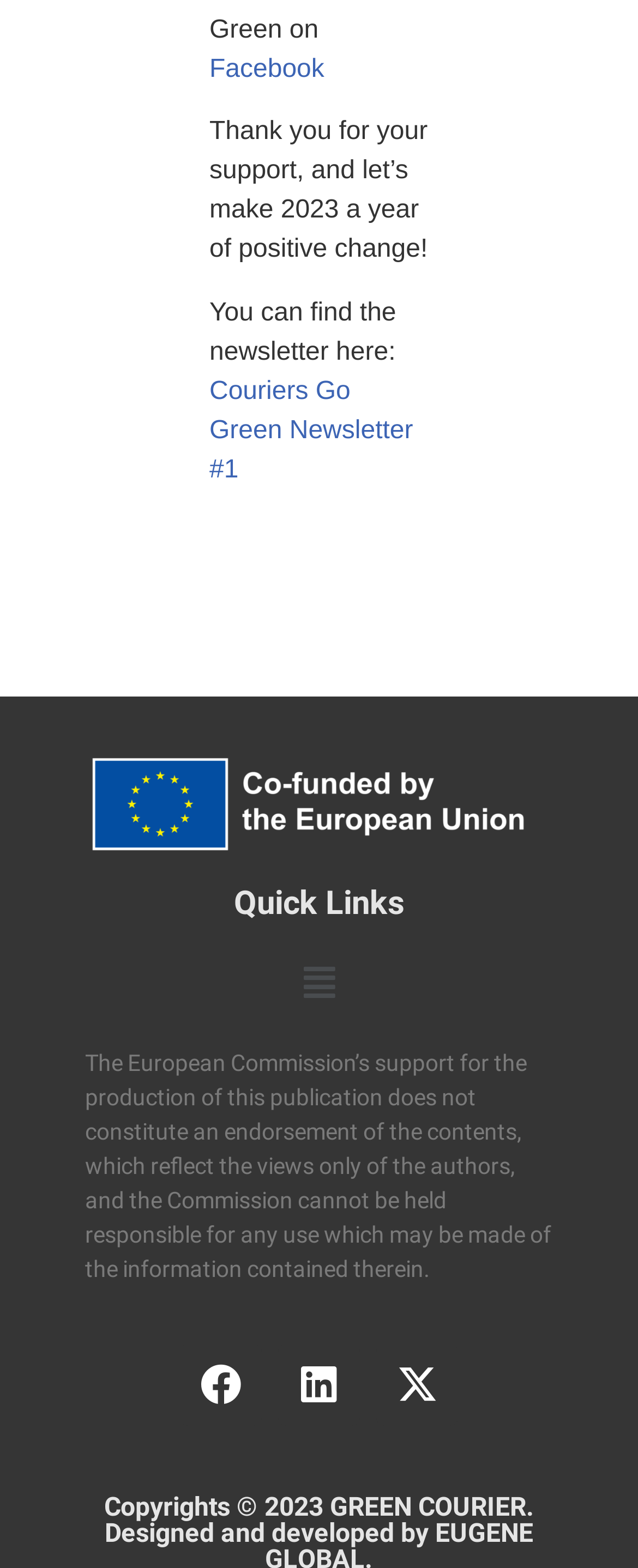Please give a one-word or short phrase response to the following question: 
What is the title of the newsletter?

Couriers Go Green Newsletter #1